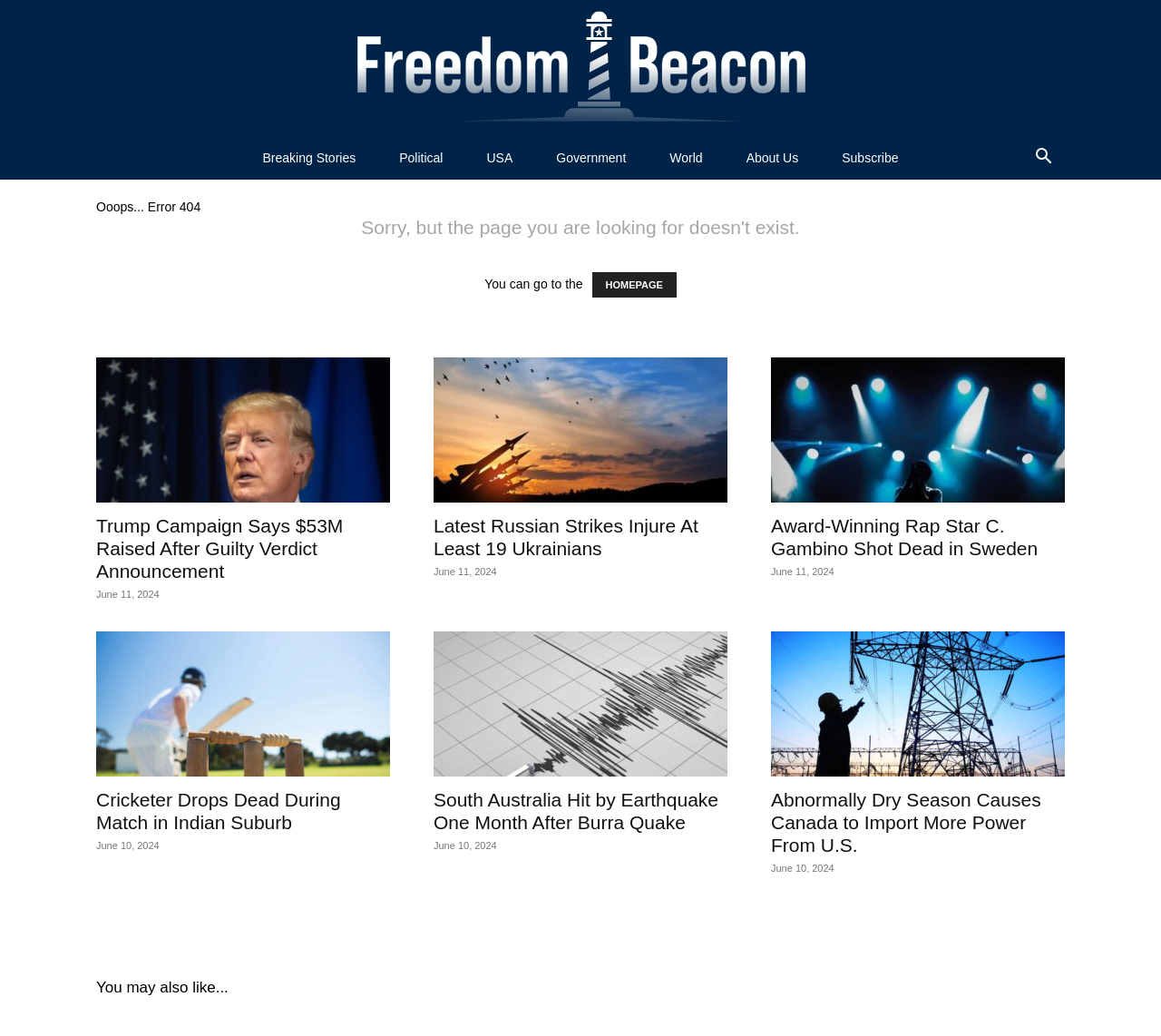Answer the following inquiry with a single word or phrase:
What are the categories listed at the top of the webpage?

Breaking Stories, Political, USA, Government, World, About Us, Subscribe